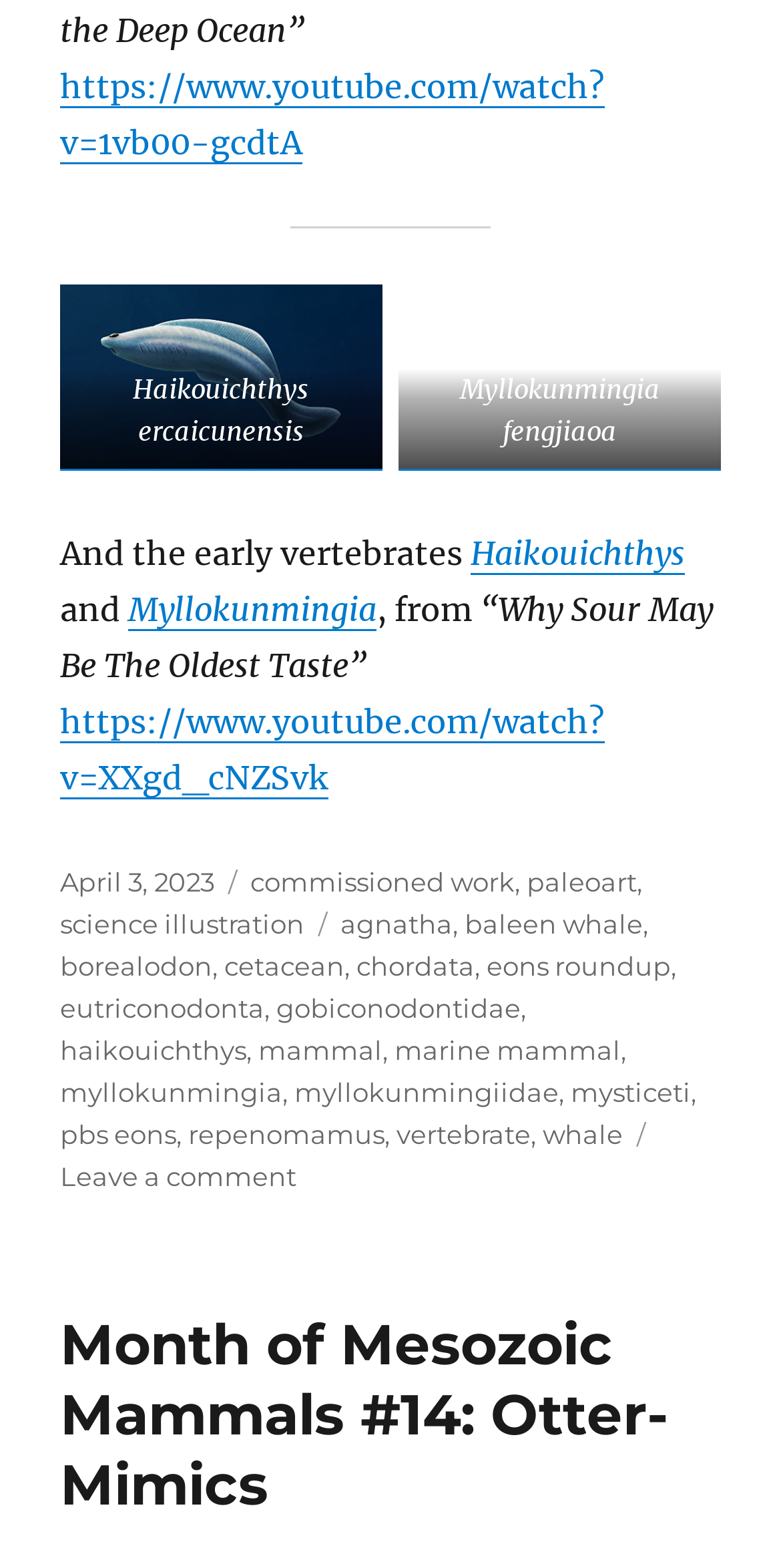Locate the bounding box coordinates of the clickable part needed for the task: "Click the link to watch the YouTube video about Haikouichthys".

[0.077, 0.042, 0.774, 0.103]